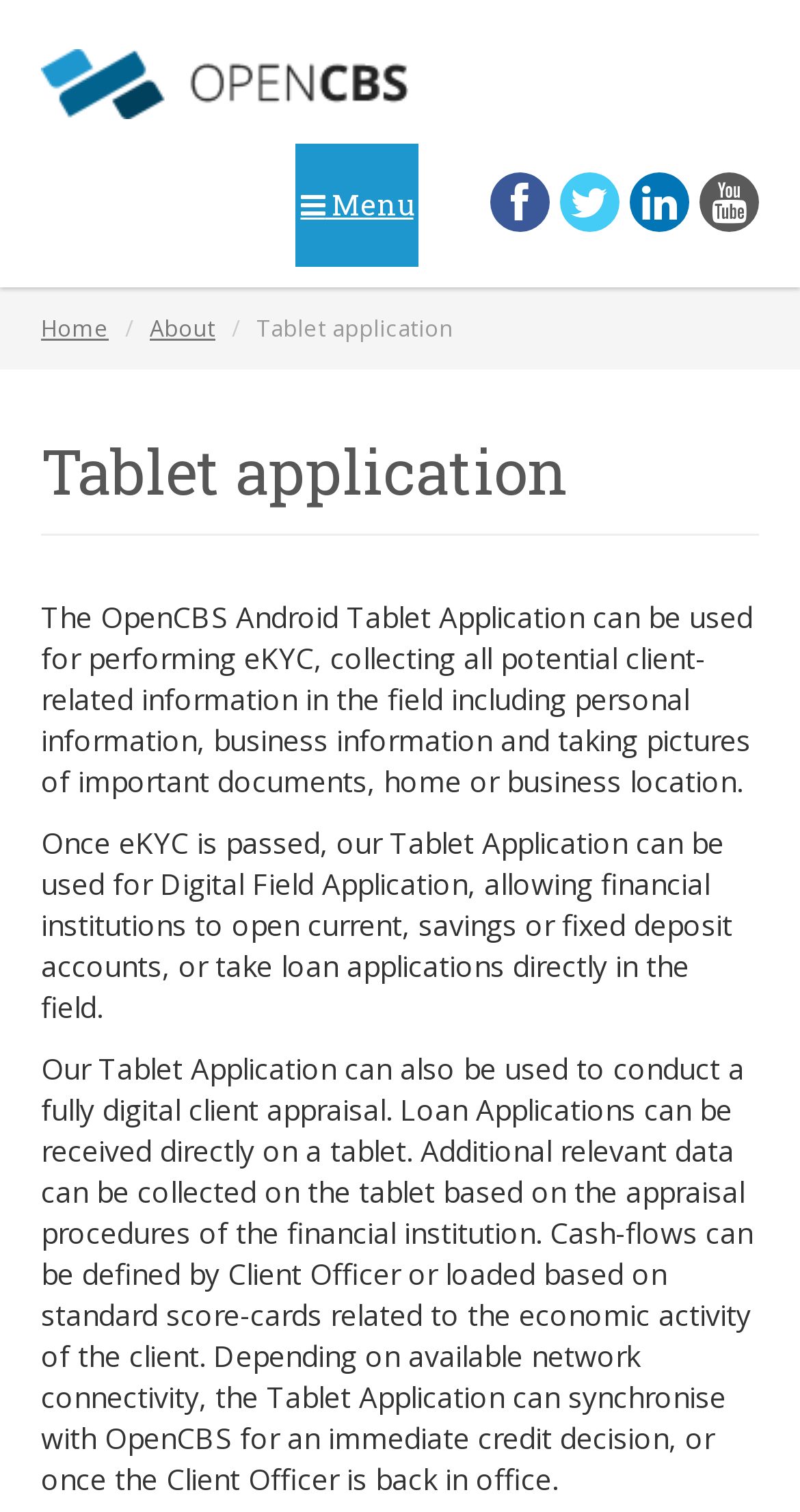Answer the question using only a single word or phrase: 
What is the benefit of using OpenCBS?

Immediate credit decision